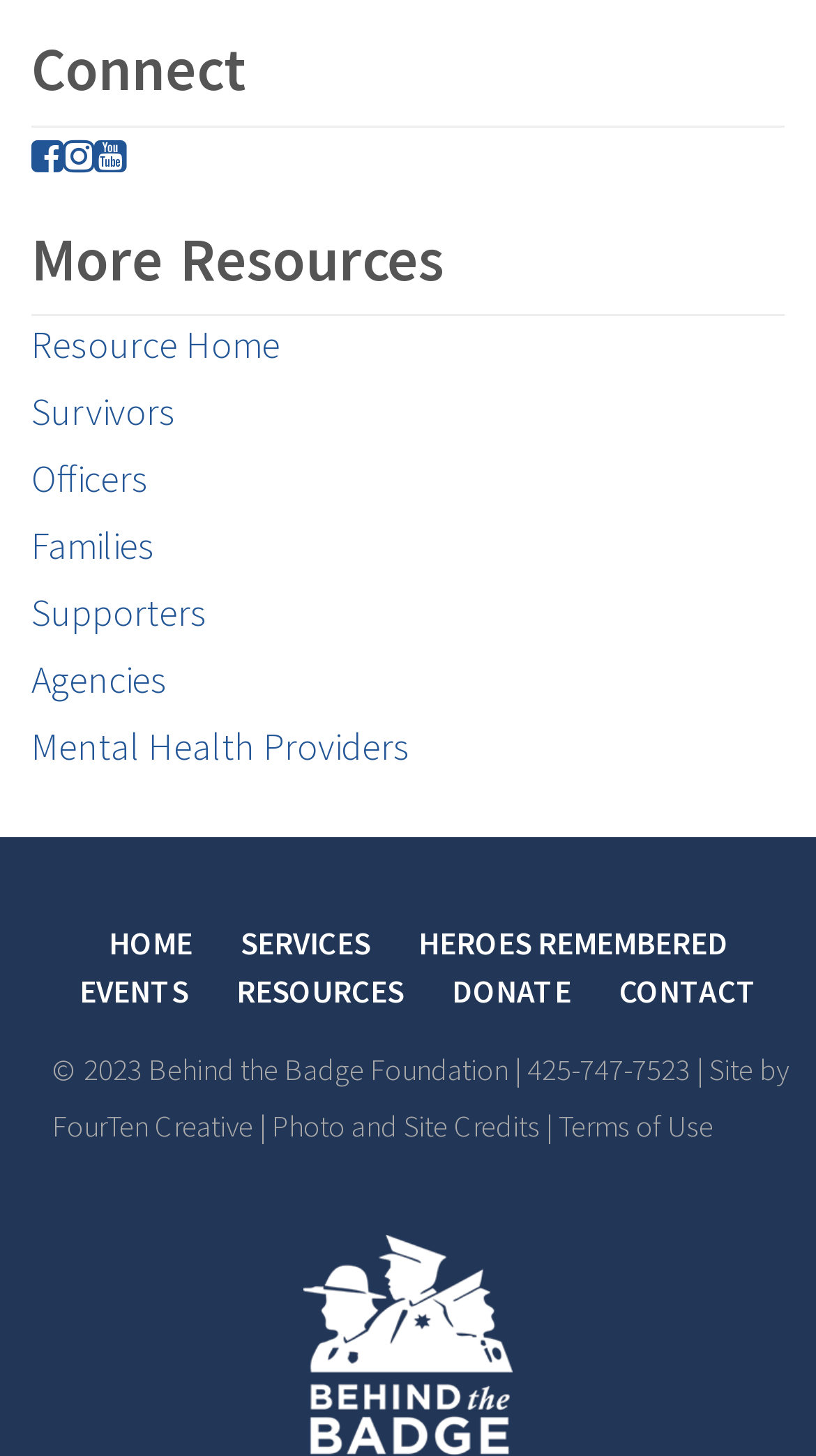Respond to the question below with a concise word or phrase:
How many social media links are available?

3